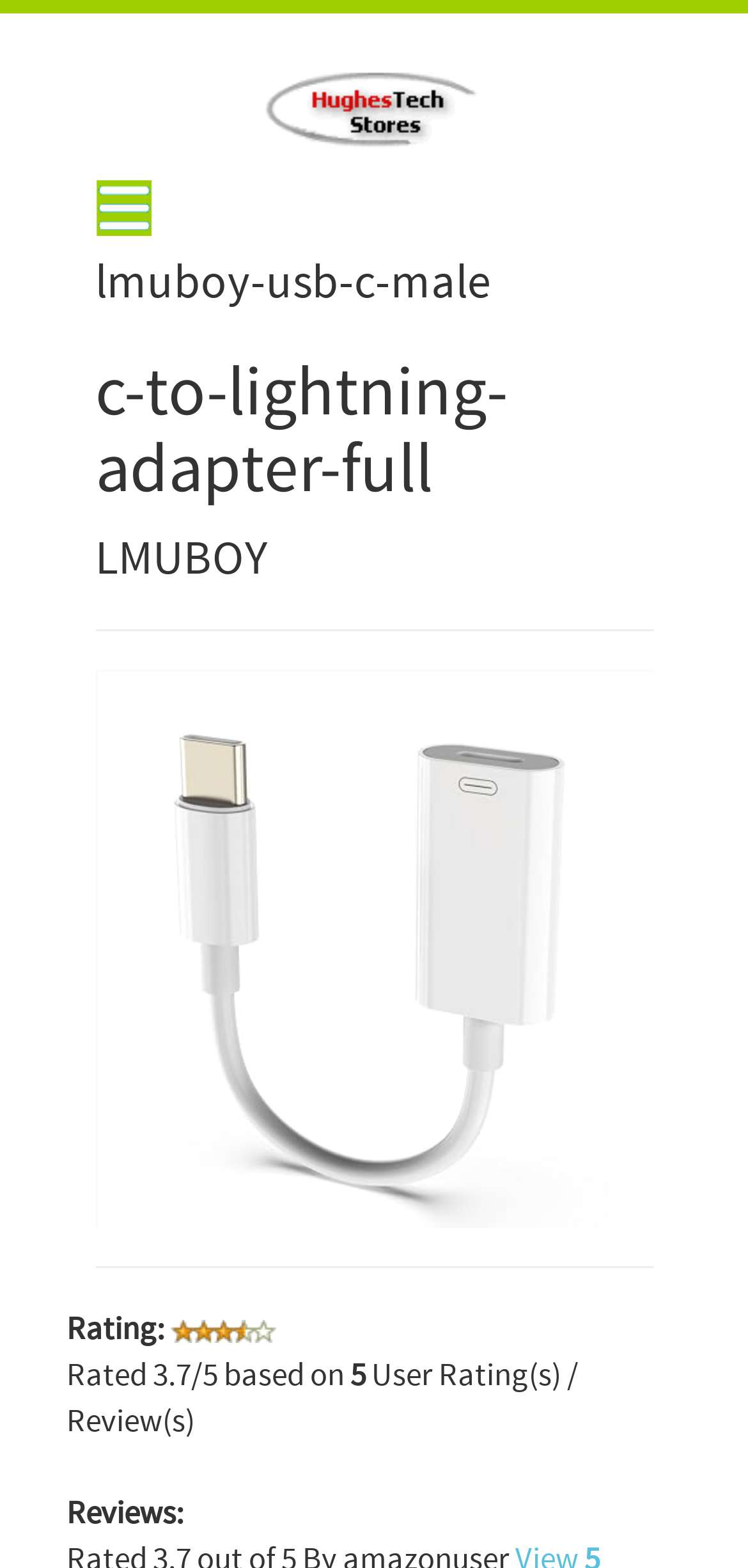Please respond in a single word or phrase: 
What is the brand name of the product?

LMUBOY